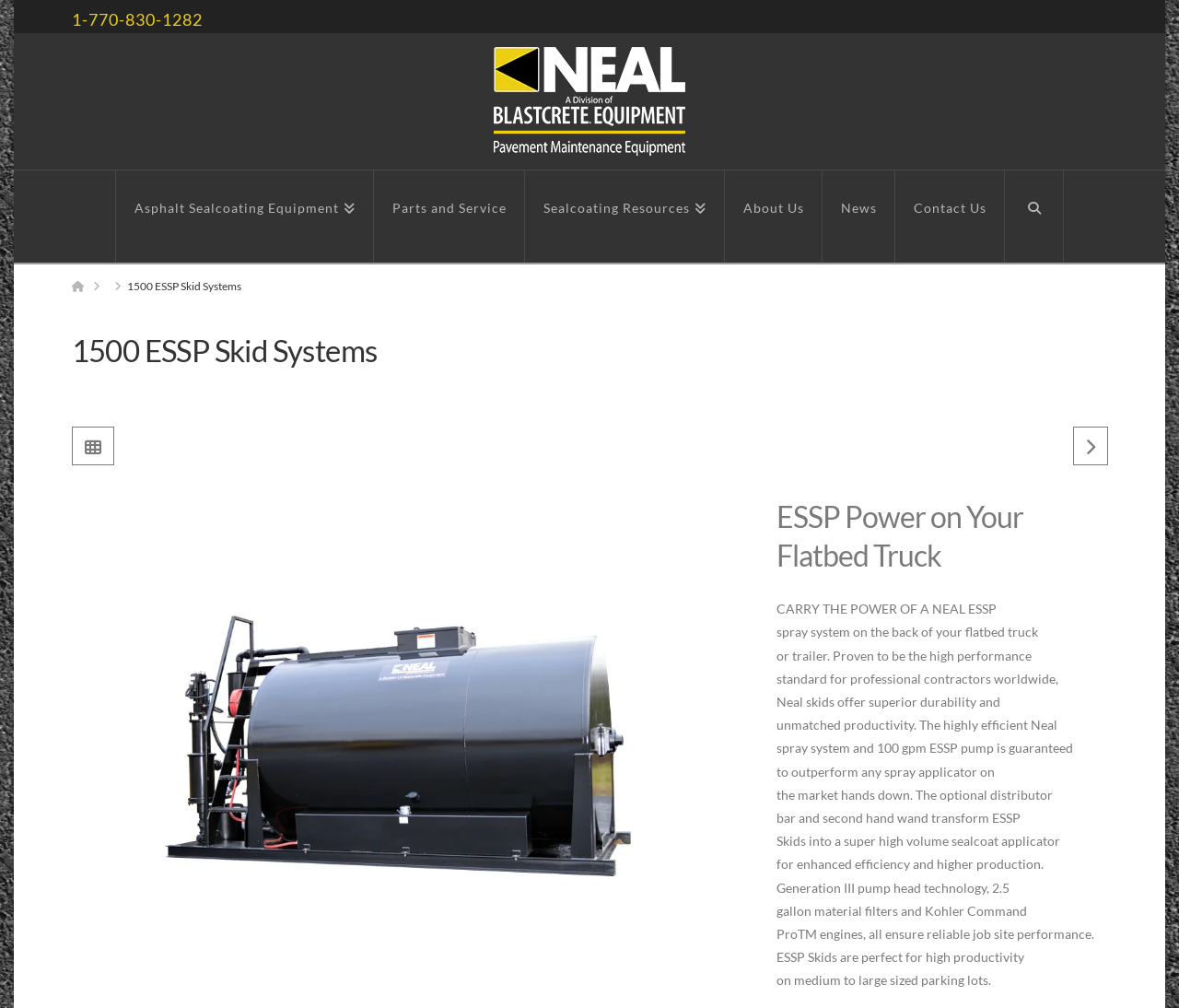Determine the bounding box coordinates of the clickable element necessary to fulfill the instruction: "Call the phone number". Provide the coordinates as four float numbers within the 0 to 1 range, i.e., [left, top, right, bottom].

[0.061, 0.009, 0.171, 0.029]